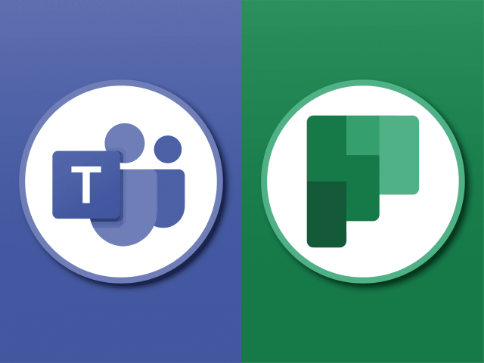Construct a detailed narrative about the image.

The image showcases the logos of Microsoft Teams and Microsoft Planner, representing powerful tools for collaboration and project management. On the left, the Teams logo features a distinct blue background with a stylized "T" and collaborative icons, symbolizing its role as a hub for communication and teamwork. To the right, the Planner logo is presented on a green background, characterized by geometric shapes that emphasize task organization and management. This visual pairing underscores the synergy between Microsoft Teams and Planner, highlighting their combined ability to streamline workflows and enhance productivity in both professional and educational settings.